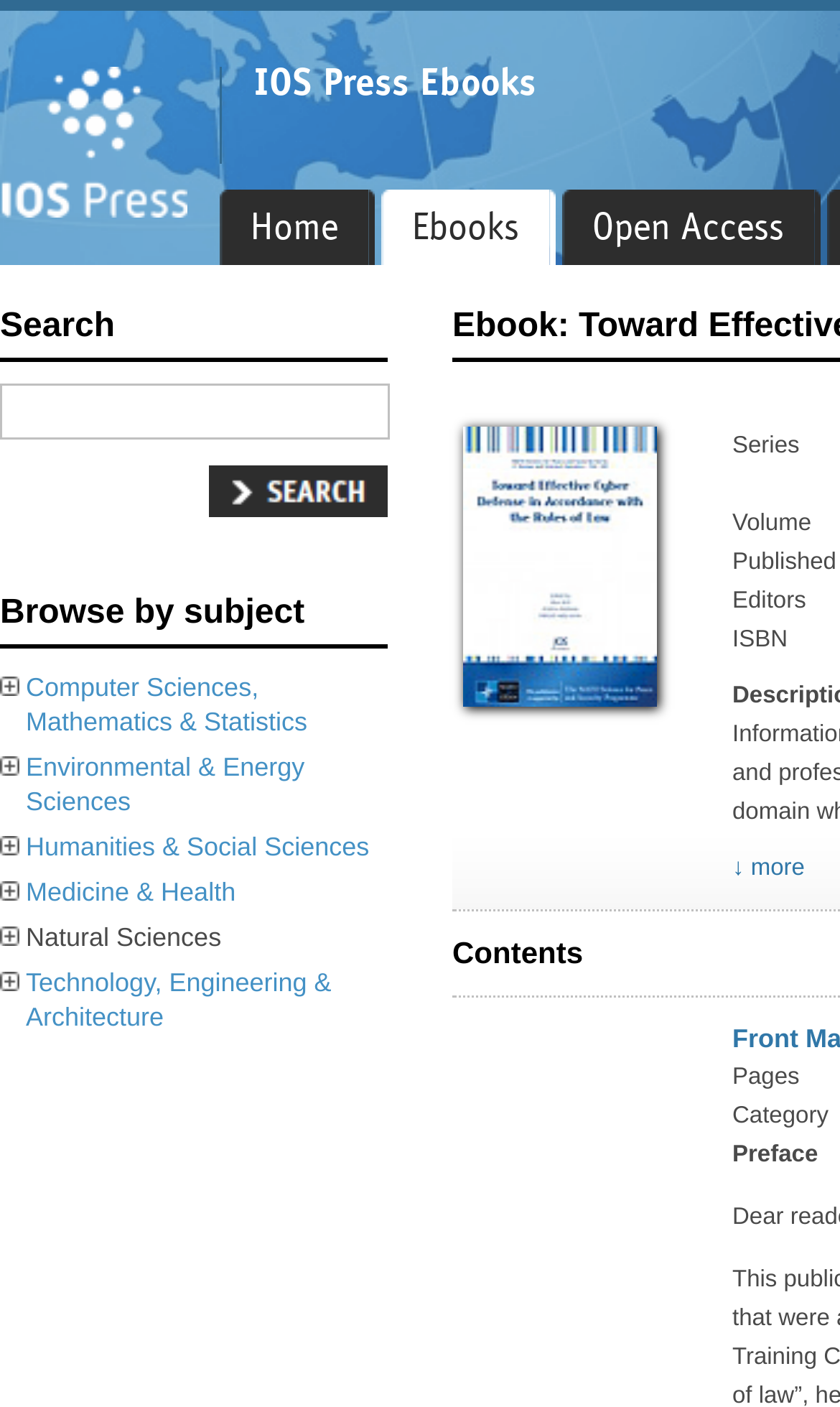Using the description "Technology, Engineering & Architecture", predict the bounding box of the relevant HTML element.

[0.031, 0.688, 0.395, 0.734]